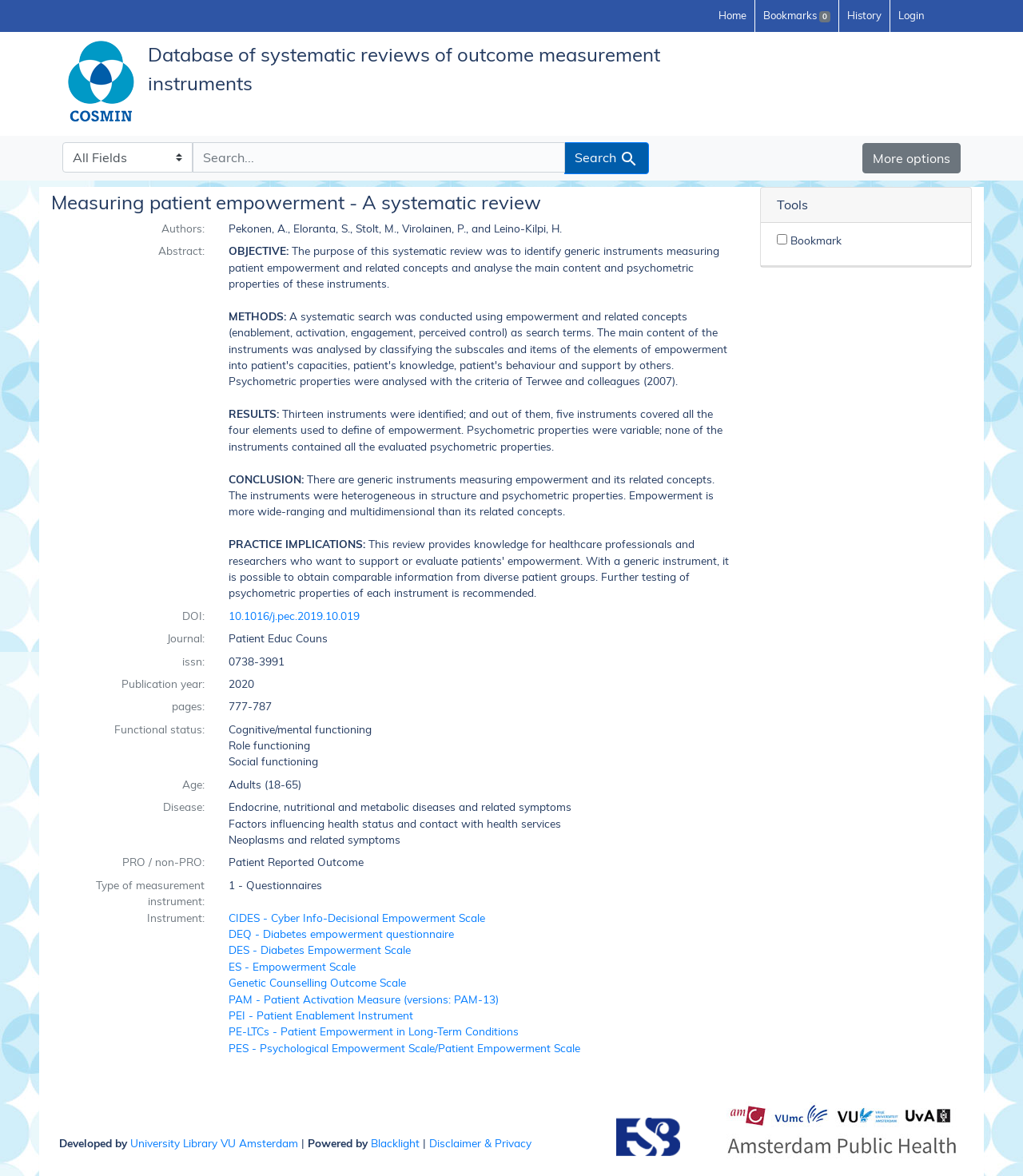Based on the description "Disclaimer & Privacy", find the bounding box of the specified UI element.

[0.42, 0.966, 0.52, 0.978]